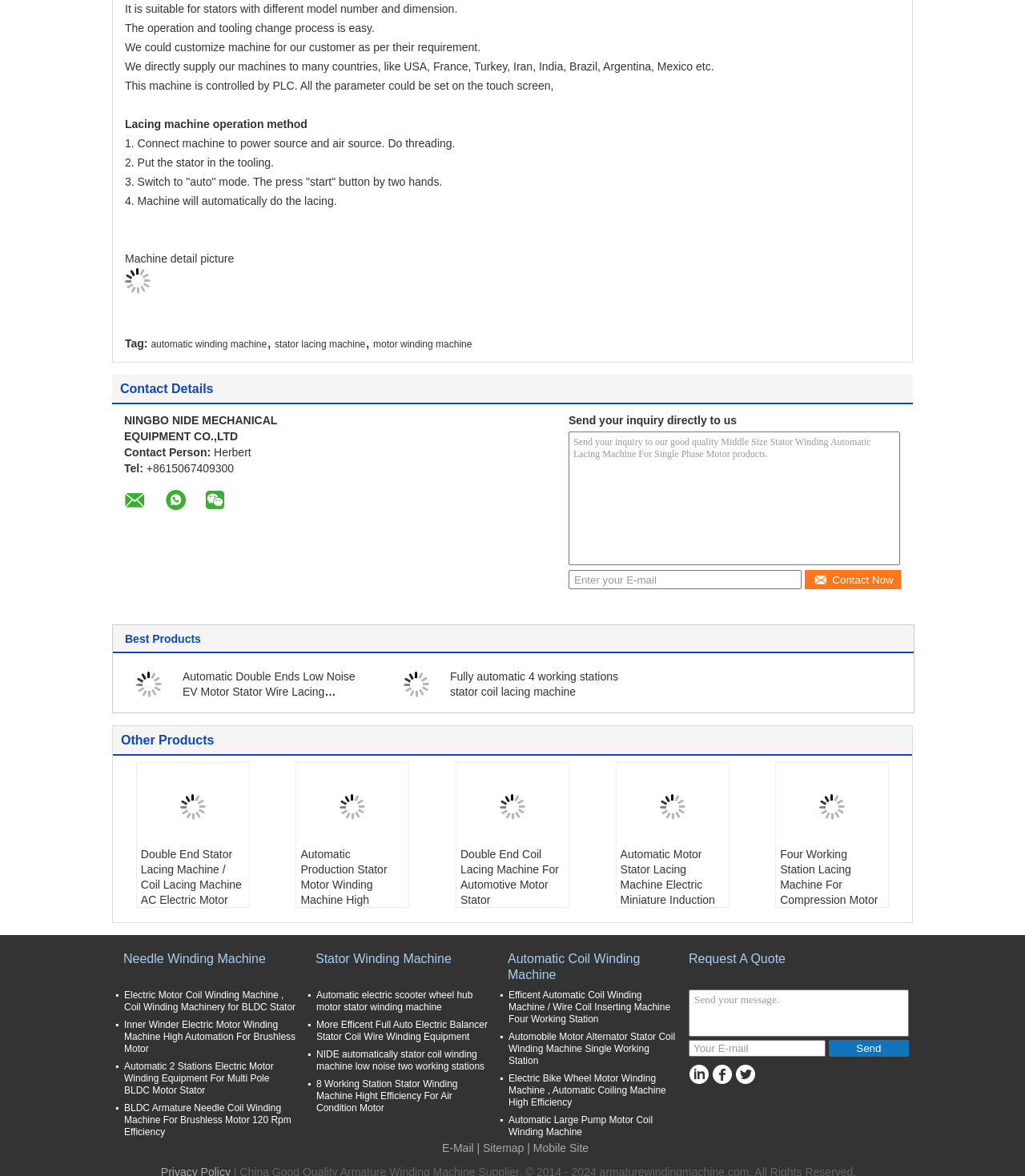Identify the bounding box for the element characterized by the following description: "Contact Now".

[0.785, 0.485, 0.879, 0.501]